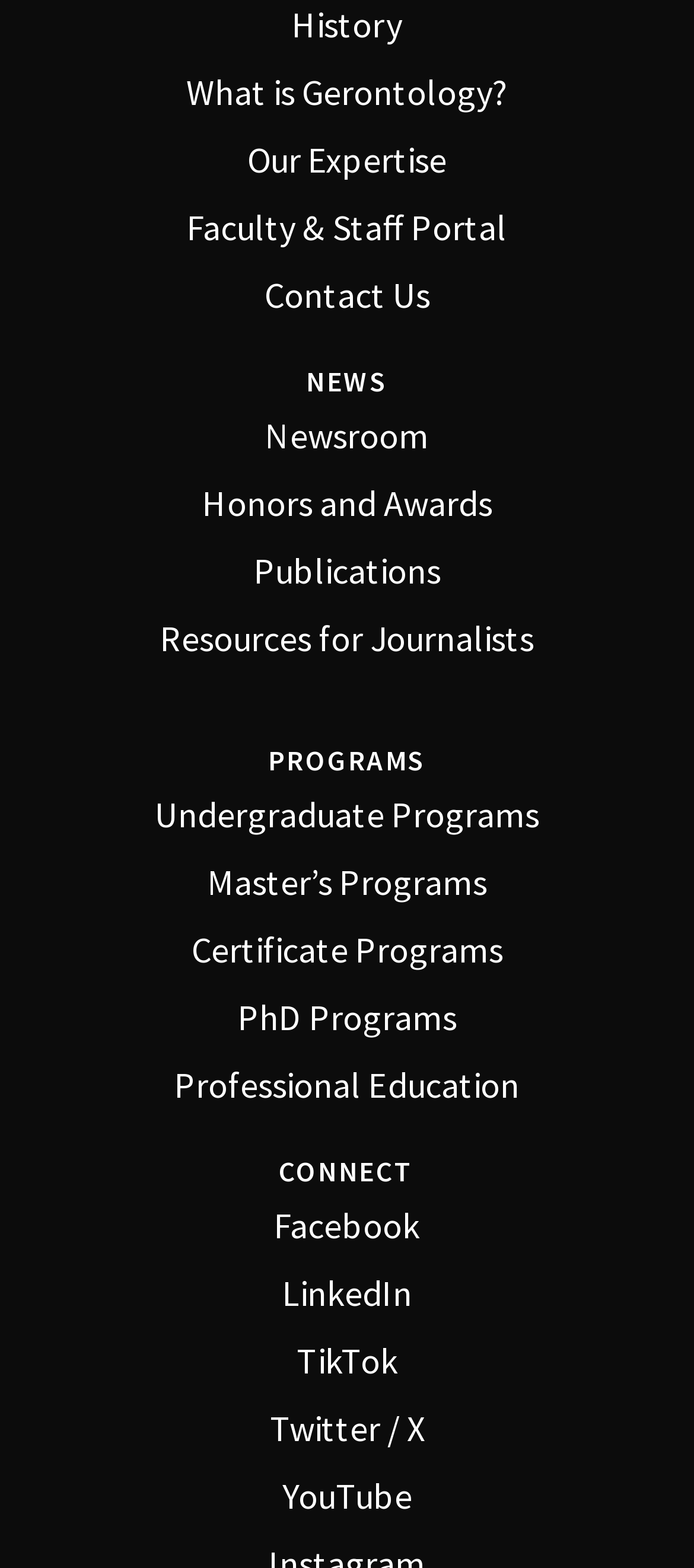Given the following UI element description: "Twitter / X", find the bounding box coordinates in the webpage screenshot.

[0.06, 0.894, 0.94, 0.928]